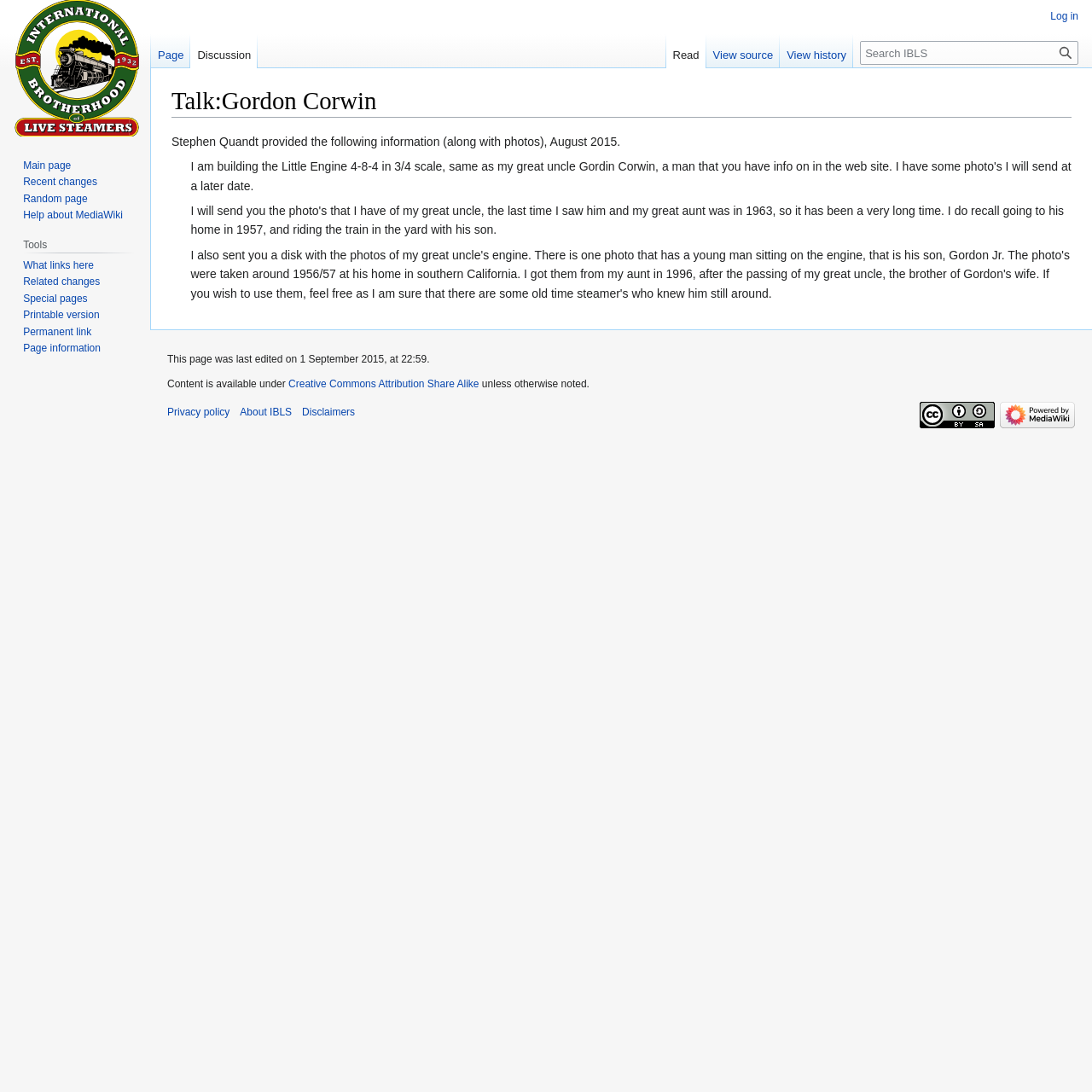Provide an in-depth caption for the elements present on the webpage.

This webpage is a discussion page titled "Talk:Gordon Corwin - IBLS". At the top, there is a main section with a heading "Talk:Gordon Corwin" and two links to "Jump to navigation" and "Jump to search". Below this, there is a static text "Stephen Quandt provided the following information (along with photos), August 2015." followed by three description lists.

On the top right, there are three navigation sections: "Personal tools", "Namespaces", and "Views". The "Personal tools" section contains a link to "Log in". The "Namespaces" section has links to "Page" and "Discussion". The "Views" section has links to "Read", "View source", and "View history".

On the top left, there is a link to "Visit the main page". Below this, there are two navigation sections: "Navigation" and "Tools". The "Navigation" section contains links to "Main page", "Recent changes", "Random page", and "Help about MediaWiki". The "Tools" section has links to "What links here", "Related changes", "Special pages", "Printable version", "Permanent link", and "Page information".

At the bottom, there is a content information section with three static texts: "This page was last edited on 1 September 2015, at 22:59.", "Content is available under", and "unless otherwise noted.". There are also links to "Creative Commons Attribution Share Alike", "Privacy policy", "About IBLS", "Disclaimers", and "Powered by MediaWiki". The "Creative Commons Attribution Share Alike" and "Powered by MediaWiki" links have corresponding images.